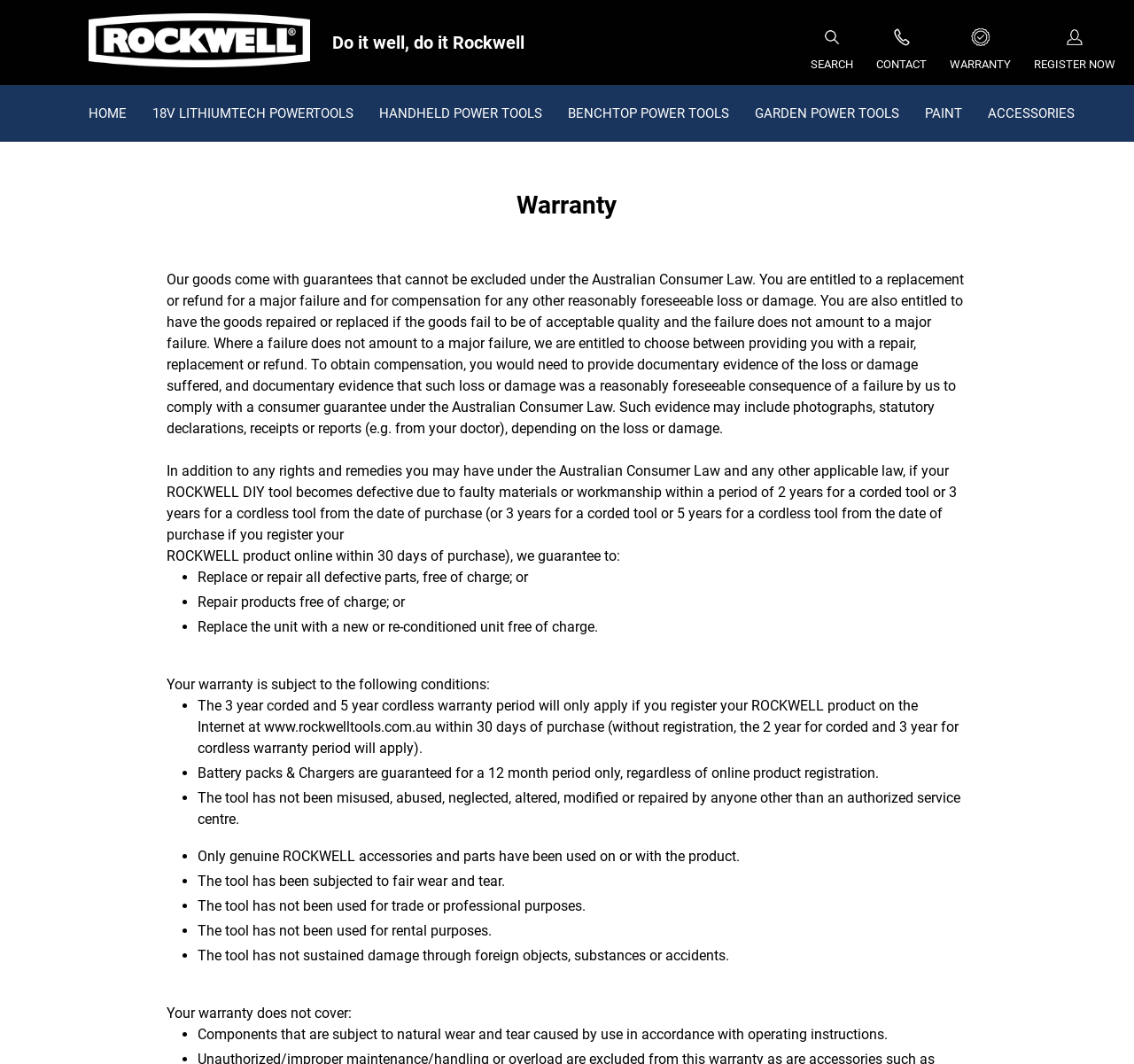Please identify the bounding box coordinates of the element's region that should be clicked to execute the following instruction: "Click on the 'REGISTER NOW' link". The bounding box coordinates must be four float numbers between 0 and 1, i.e., [left, top, right, bottom].

[0.903, 0.023, 0.992, 0.069]